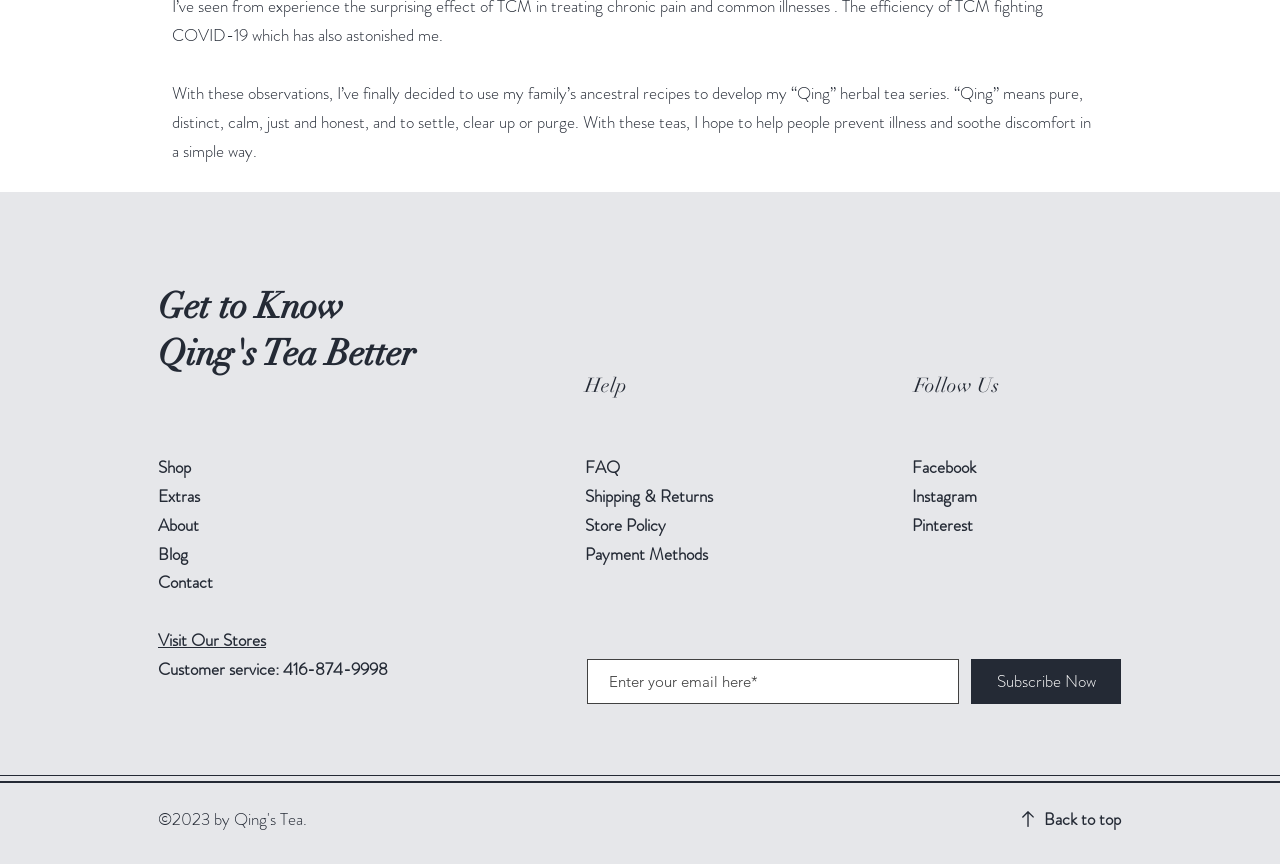What is the purpose of the 'Qing' herbal tea series?
Give a detailed response to the question by analyzing the screenshot.

According to the StaticText element with ID 407, the author hopes to help people prevent illness and soothe discomfort in a simple way with the 'Qing' herbal tea series.